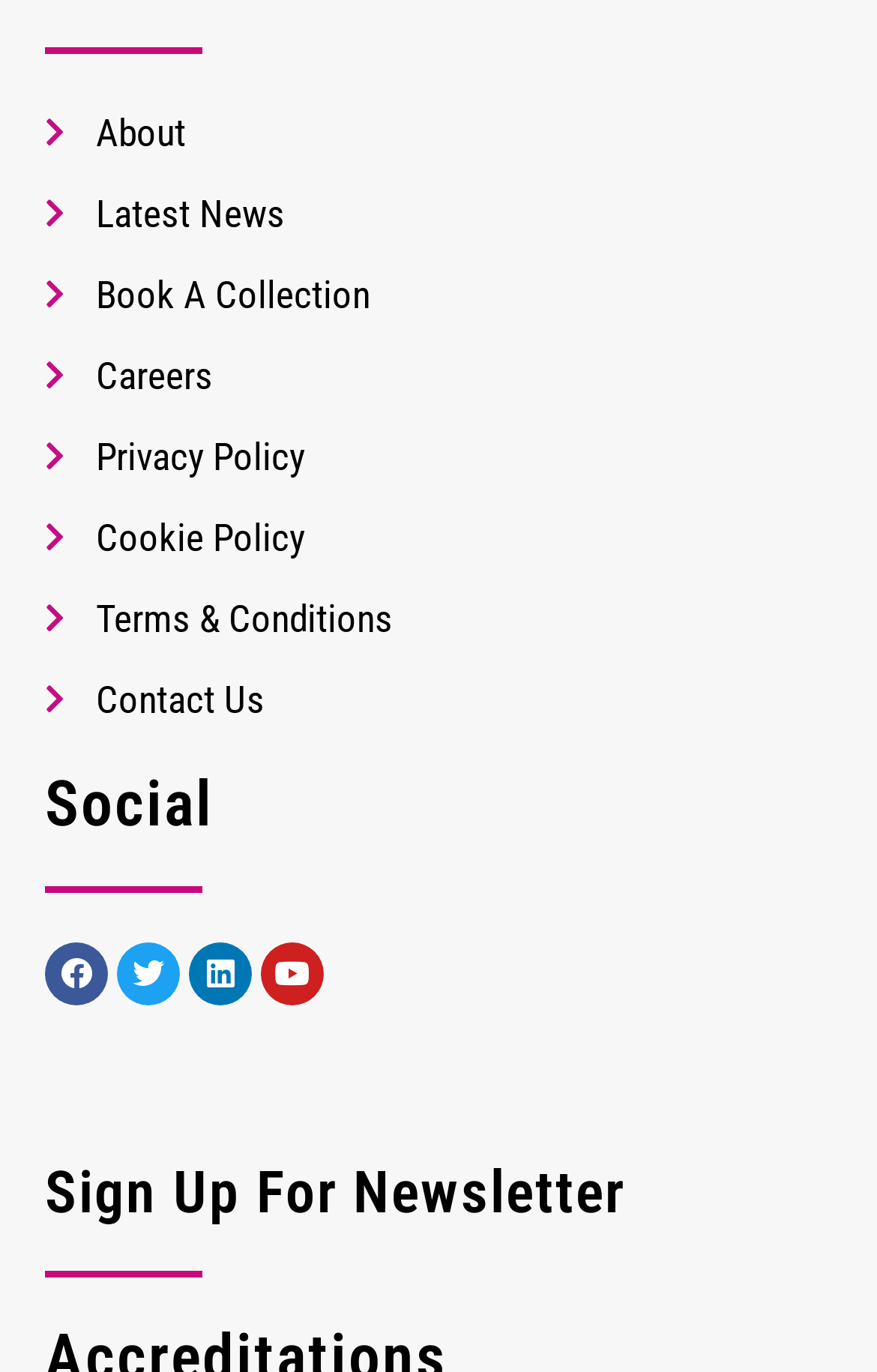Please specify the bounding box coordinates of the clickable region to carry out the following instruction: "click Book A Collection". The coordinates should be four float numbers between 0 and 1, in the format [left, top, right, bottom].

[0.051, 0.193, 0.949, 0.236]